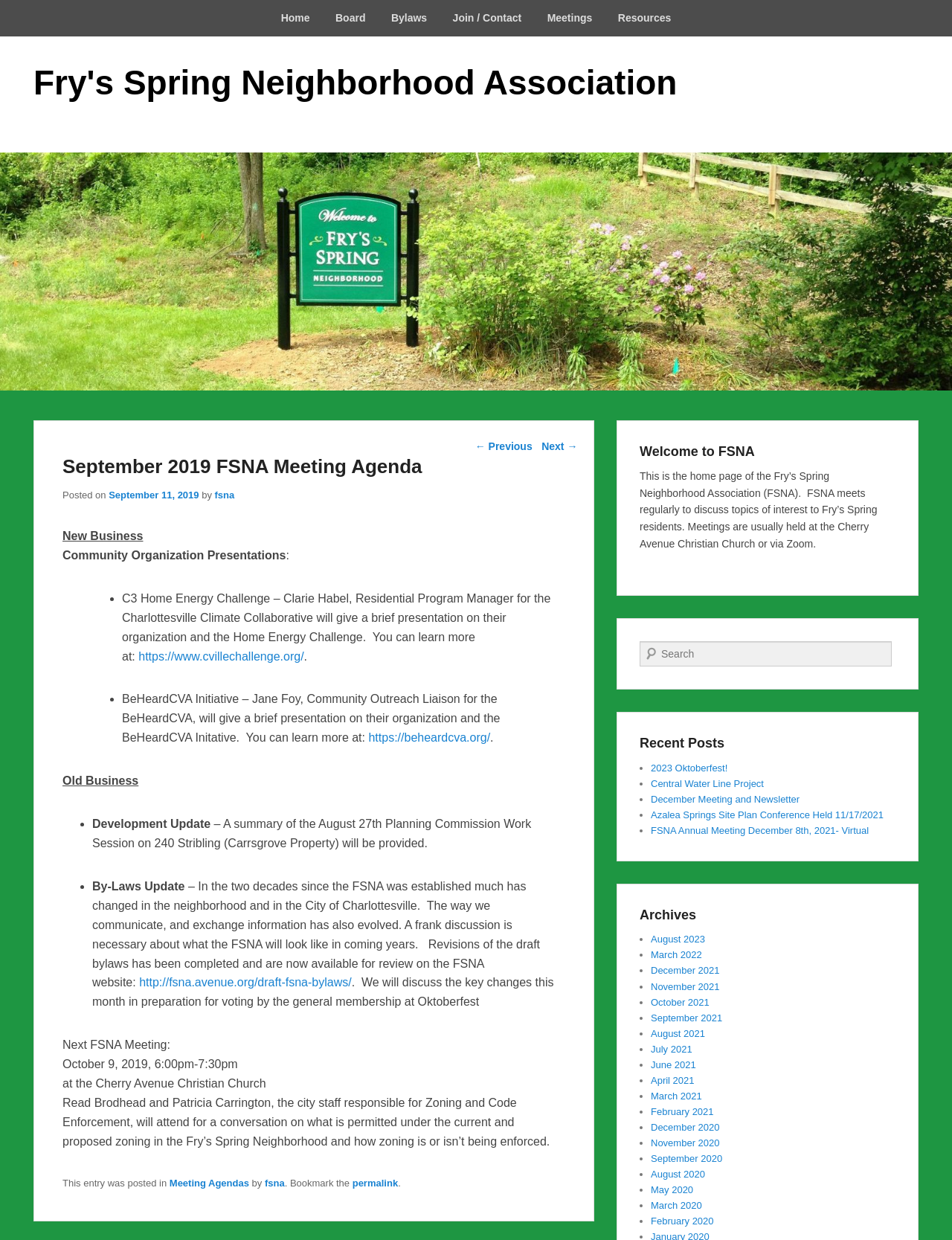Find the bounding box coordinates of the element to click in order to complete the given instruction: "view 3-D printed PPE article."

None